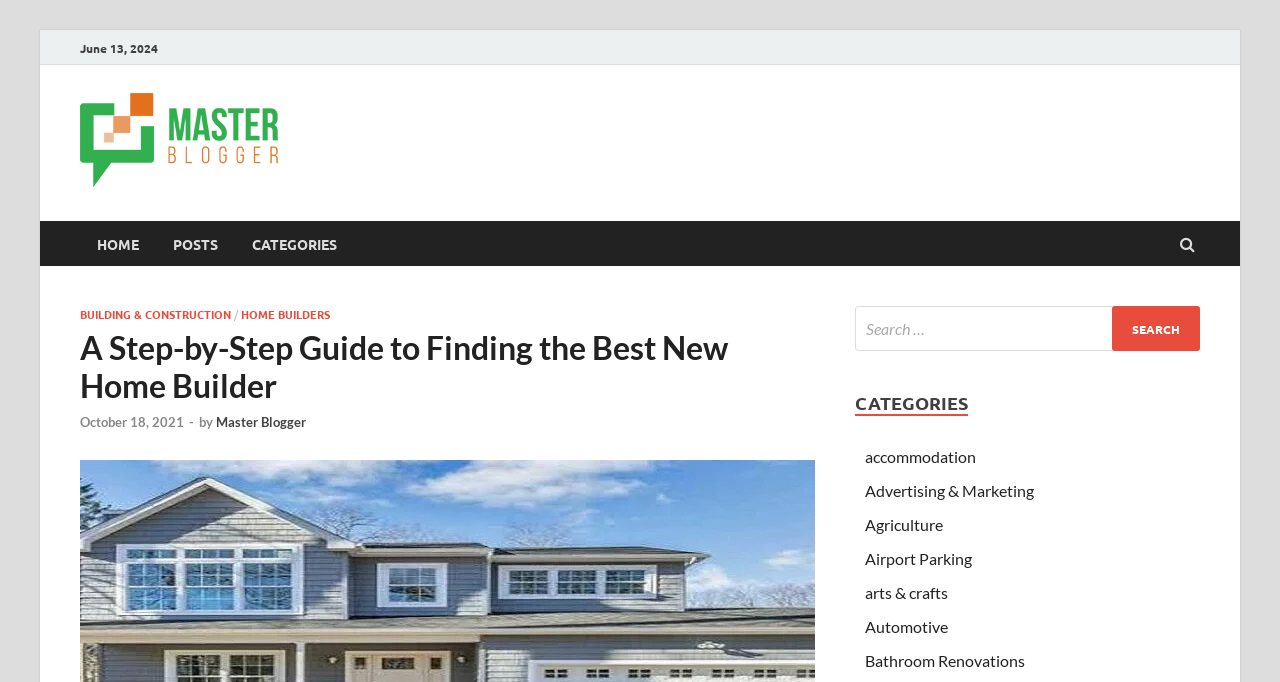What is the purpose of the search box?
Please craft a detailed and exhaustive response to the question.

I found the purpose of the search box by looking at the text 'Search for:' inside the search box, which suggests that it is used to search for blog posts on the website.